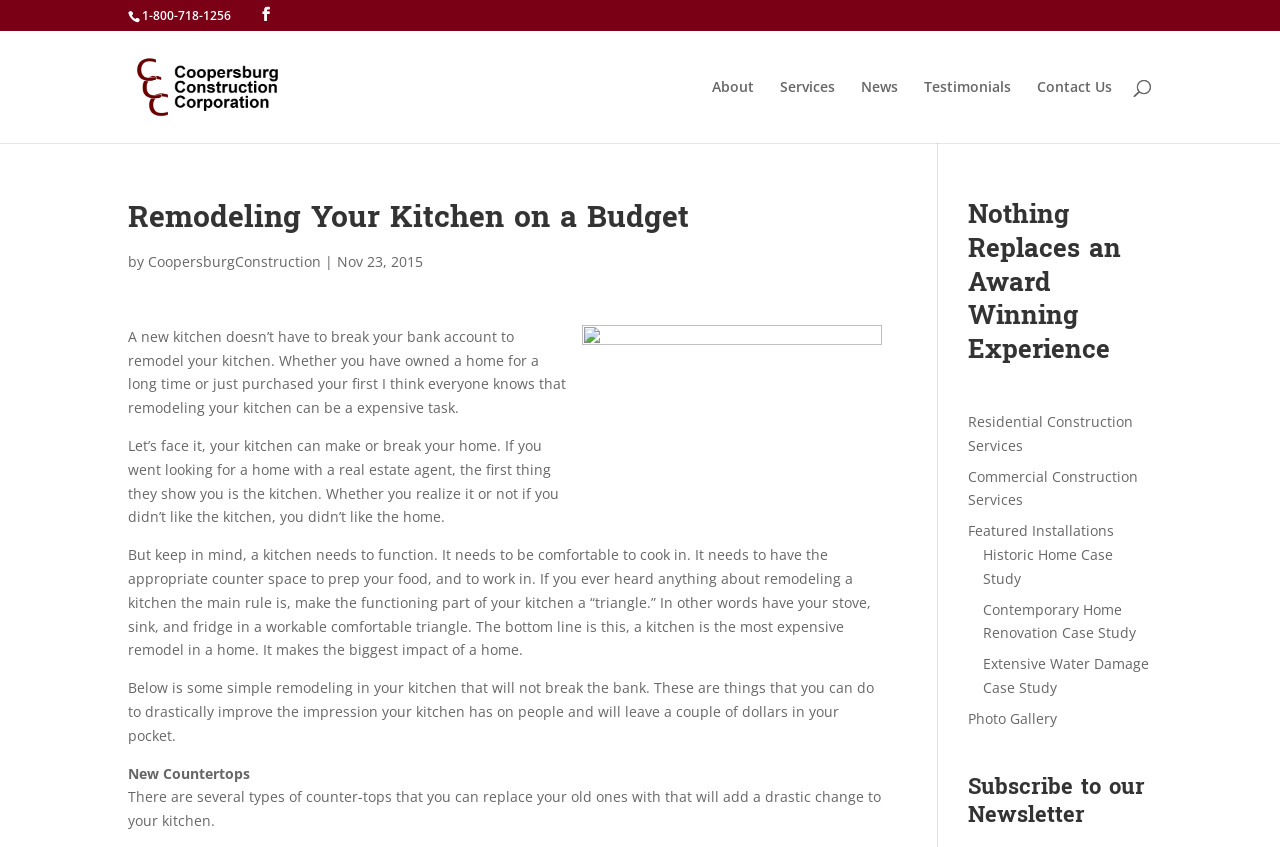Provide the bounding box for the UI element matching this description: "Photo Gallery".

[0.756, 0.837, 0.826, 0.859]